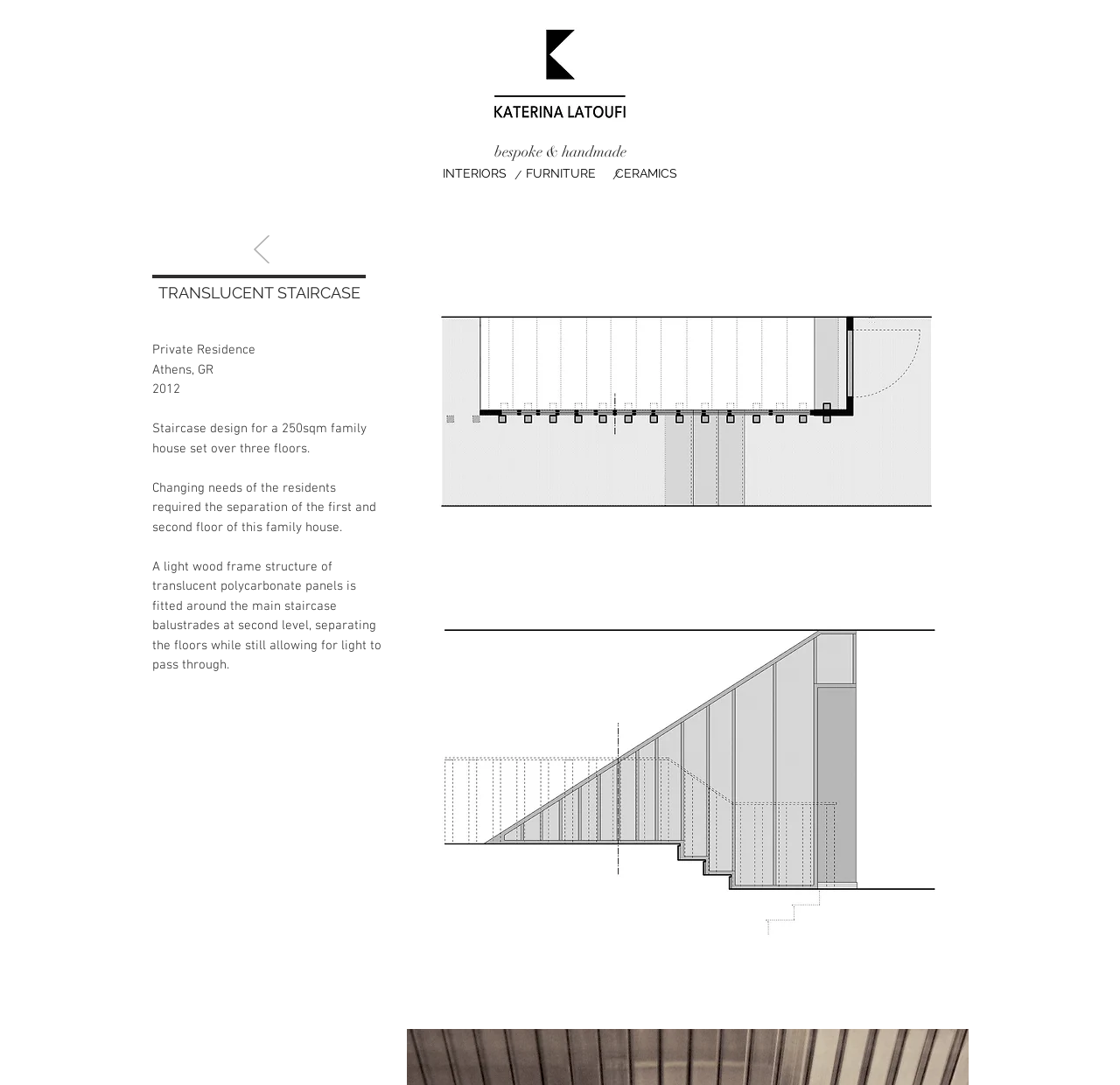Identify the bounding box for the given UI element using the description provided. Coordinates should be in the format (top-left x, top-left y, bottom-right x, bottom-right y) and must be between 0 and 1. Here is the description: FURNITURE

[0.469, 0.152, 0.533, 0.169]